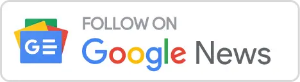Give a comprehensive caption that covers the entire image content.

The image features a prominent button inviting viewers to "Follow on Google News." This call-to-action encourages users to engage with the latest updates and news published on the Metapress platform, suggesting that by following, they will receive timely notifications and content directly from Google News. The design emphasizes clarity and accessibility, ensuring that users can easily recognize the option to stay informed about news and articles of interest. The integration of the Google News logo further reinforces its connection to a broad array of news topics.